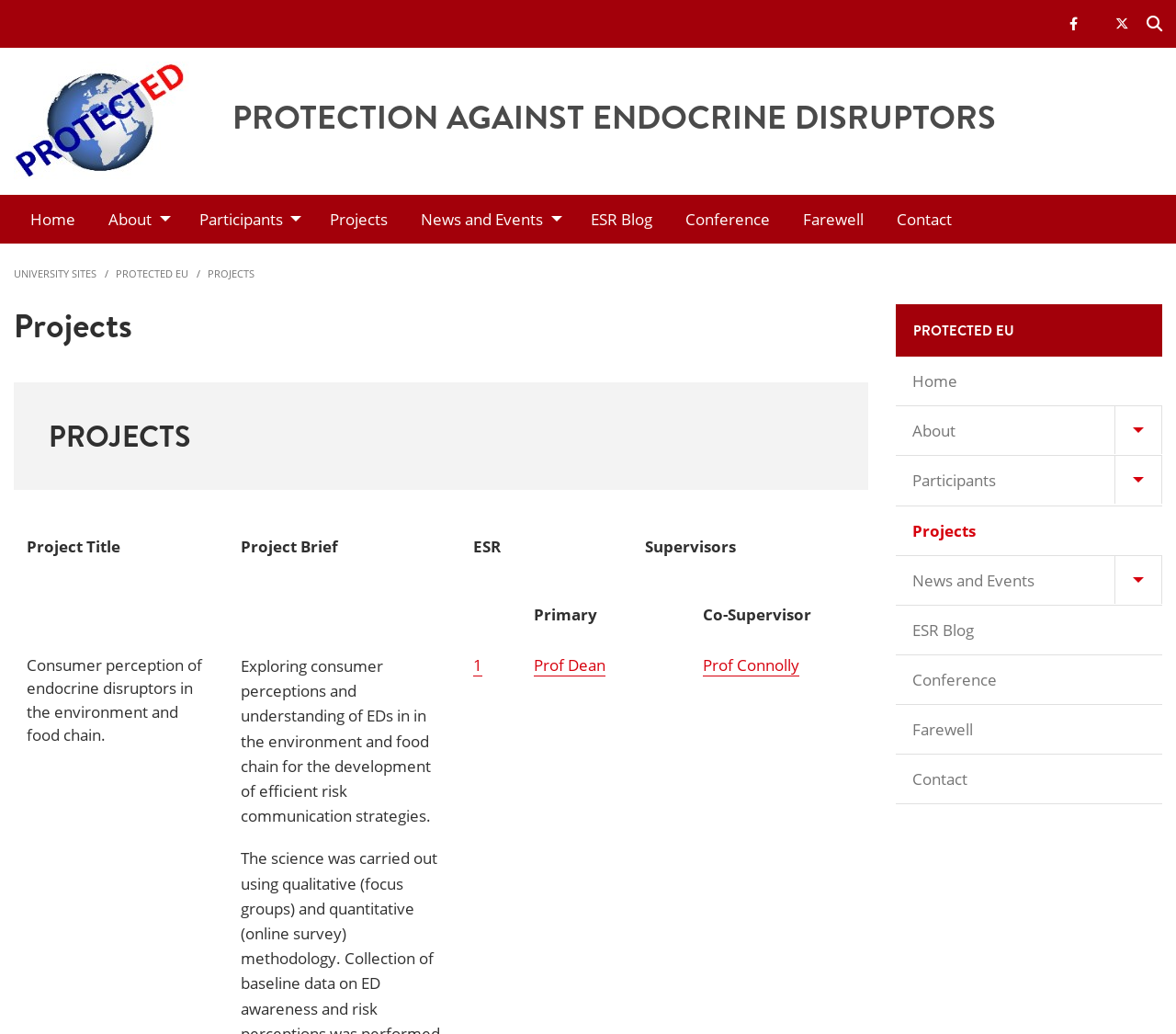Utilize the information from the image to answer the question in detail:
What is the text of the second link in the secondary navigation?

I looked at the secondary navigation menu and found the second menu item, which is a link with the text 'About'.